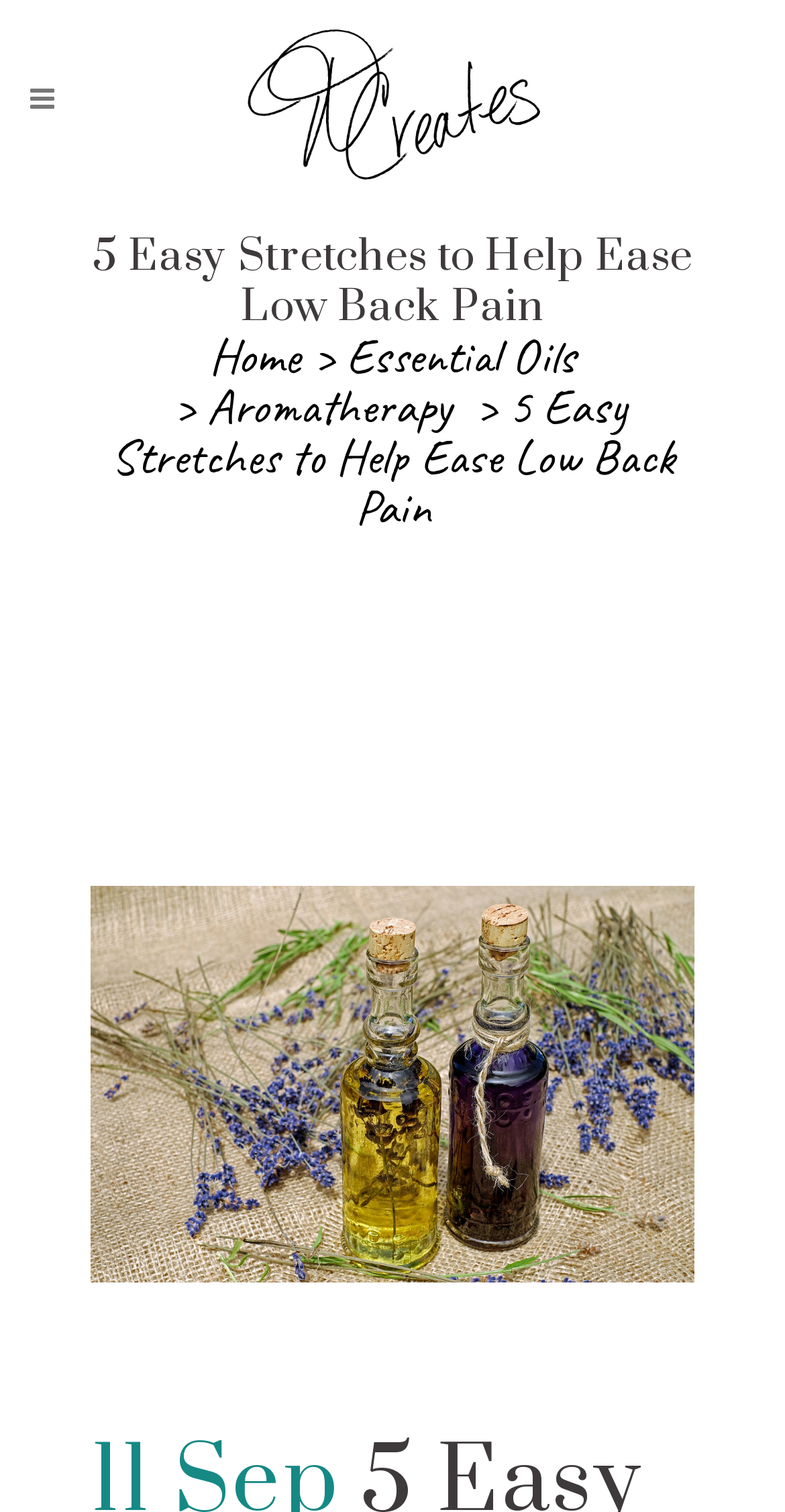Give a complete and precise description of the webpage's appearance.

The webpage is a creative site for JJ Lassberg, with a focus on health and wellness. At the top, there are two layout tables, one on the left and one on the right, which serve as a header section. The right-side layout table contains a logo link, which is an image with the text "Logo". 

Below the header section, there is a main content area that spans the full width of the page. It starts with a heading that reads "5 Easy Stretches to Help Ease Low Back Pain", which is centered near the top of this section. 

Underneath the heading, there is a navigation menu with three links: "Home", "Essential Oils", and "Aromatherapy". These links are arranged horizontally, with a separator character in between each link. 

To the right of the navigation menu, there is a repeated instance of the title "5 Easy Stretches to Help Ease Low Back Pain", which serves as a subheading. 

The main content area also features a large image that takes up most of the space, with a caption "aromatherapy archive jj creates". This image is positioned below the navigation menu and subheading, and spans almost the full width of the page.